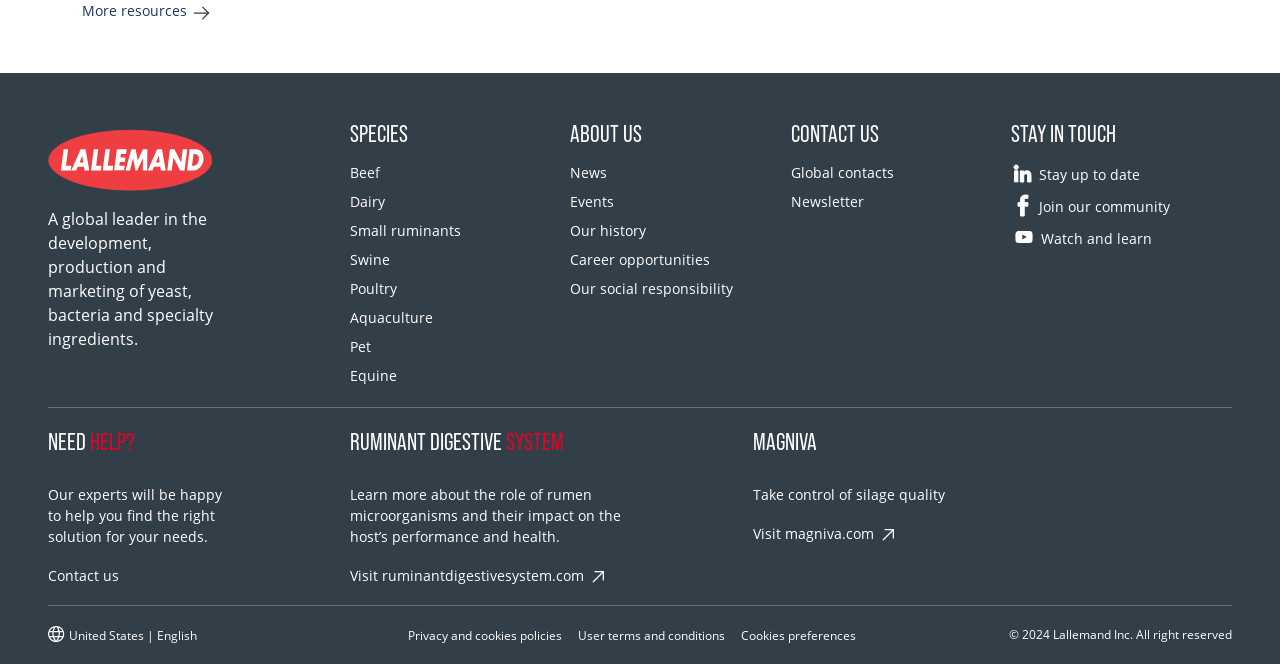Please find the bounding box coordinates of the element's region to be clicked to carry out this instruction: "Click the SPECIES button".

[0.273, 0.182, 0.446, 0.219]